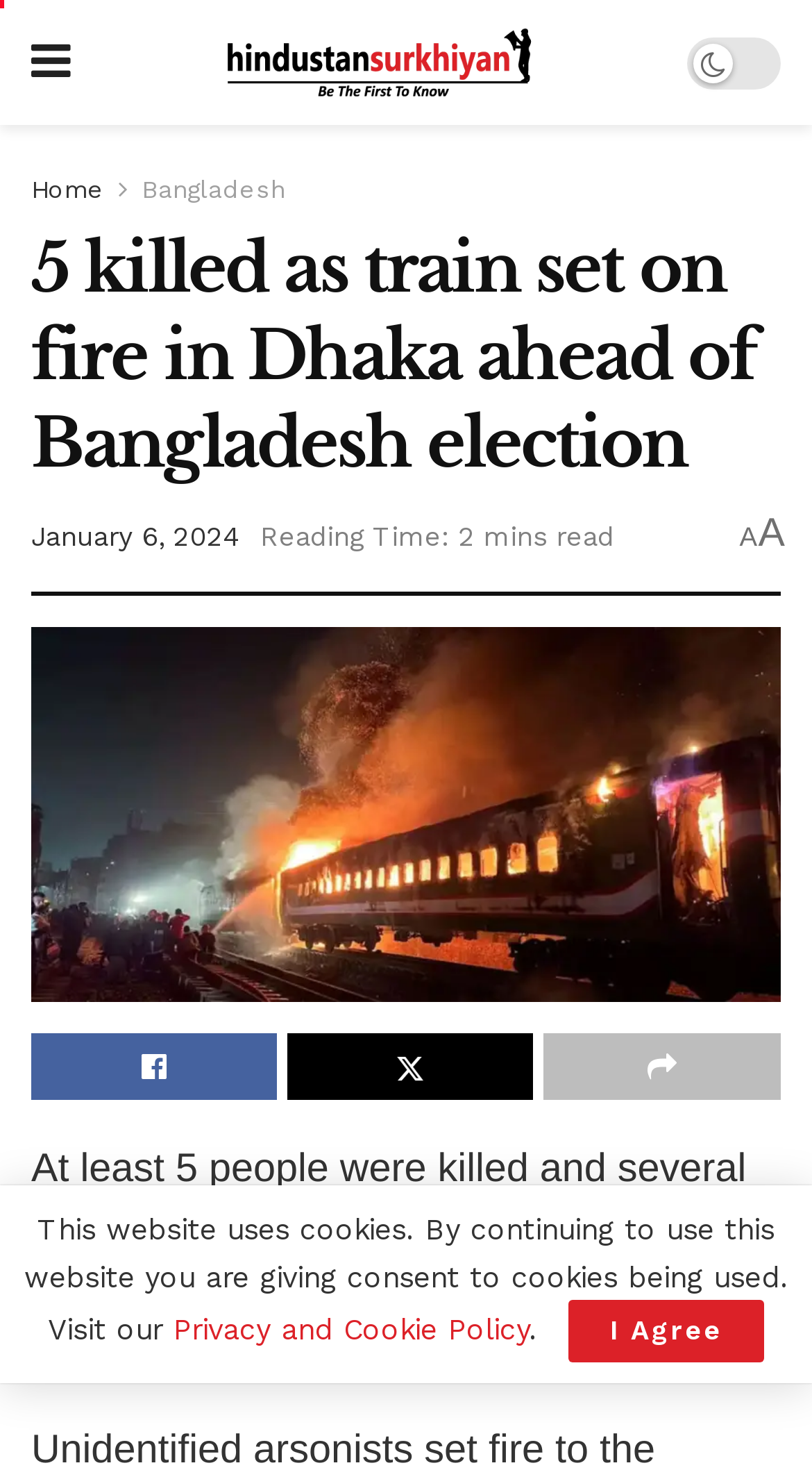Provide a brief response in the form of a single word or phrase:
How many people were killed in the train incident?

At least 5